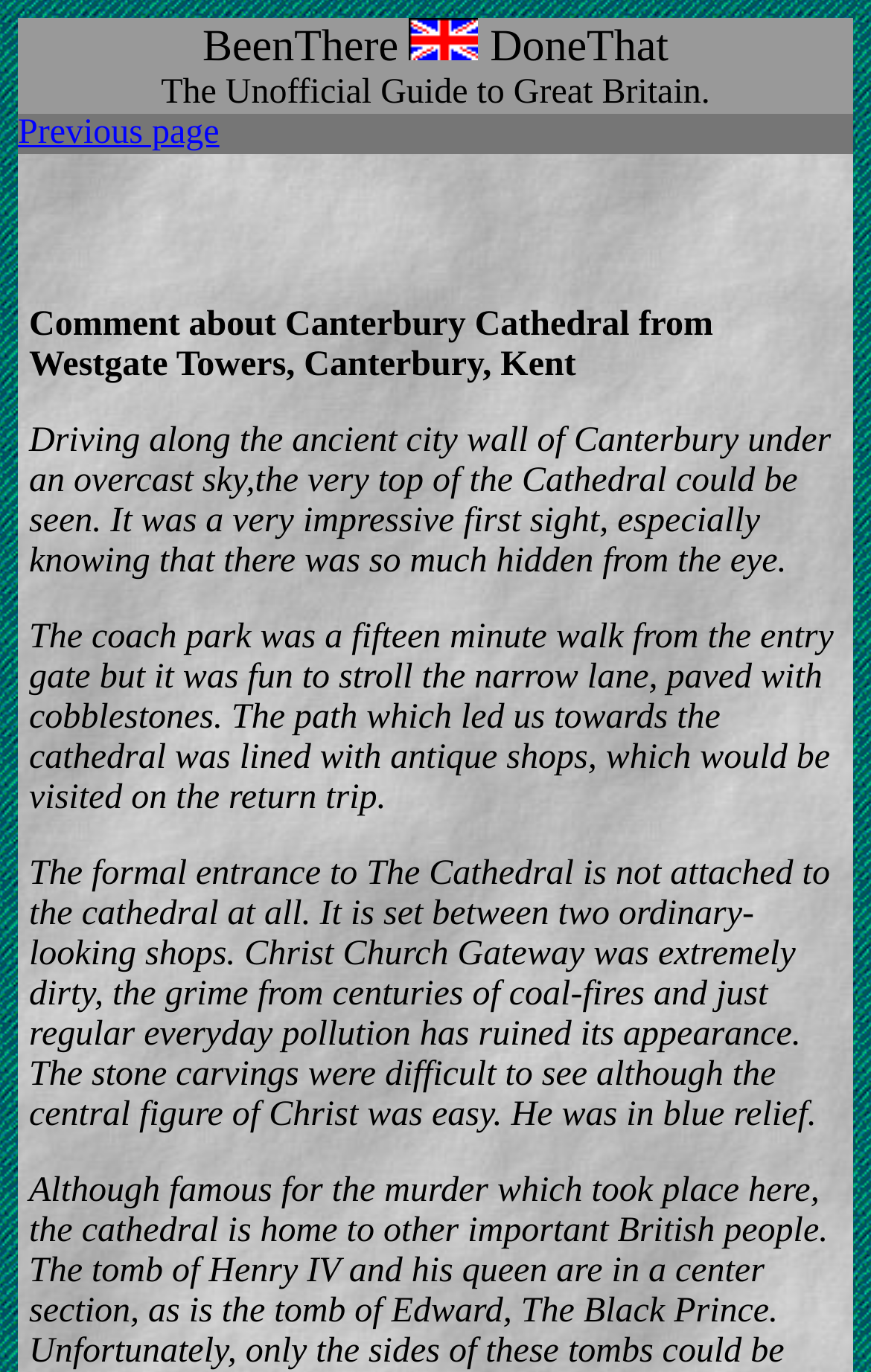Please answer the following question using a single word or phrase: 
How long did it take to walk from the coach park to the entry gate?

15 minutes